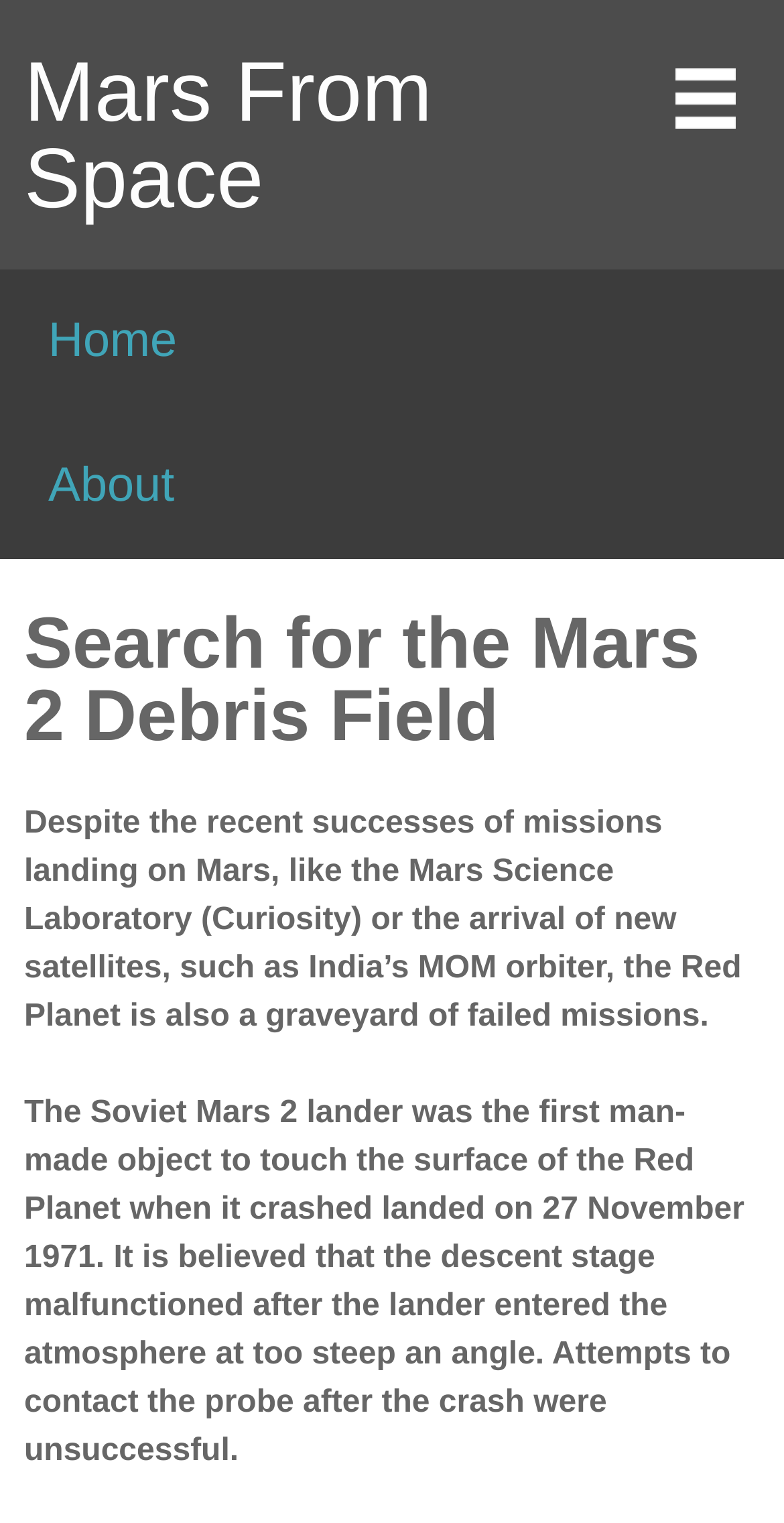Please provide a comprehensive response to the question below by analyzing the image: 
What is the name of the Indian satellite mentioned on the webpage?

The webpage mentions the arrival of new satellites, including India's MOM orbiter, in the context of recent successes of missions landing on Mars.